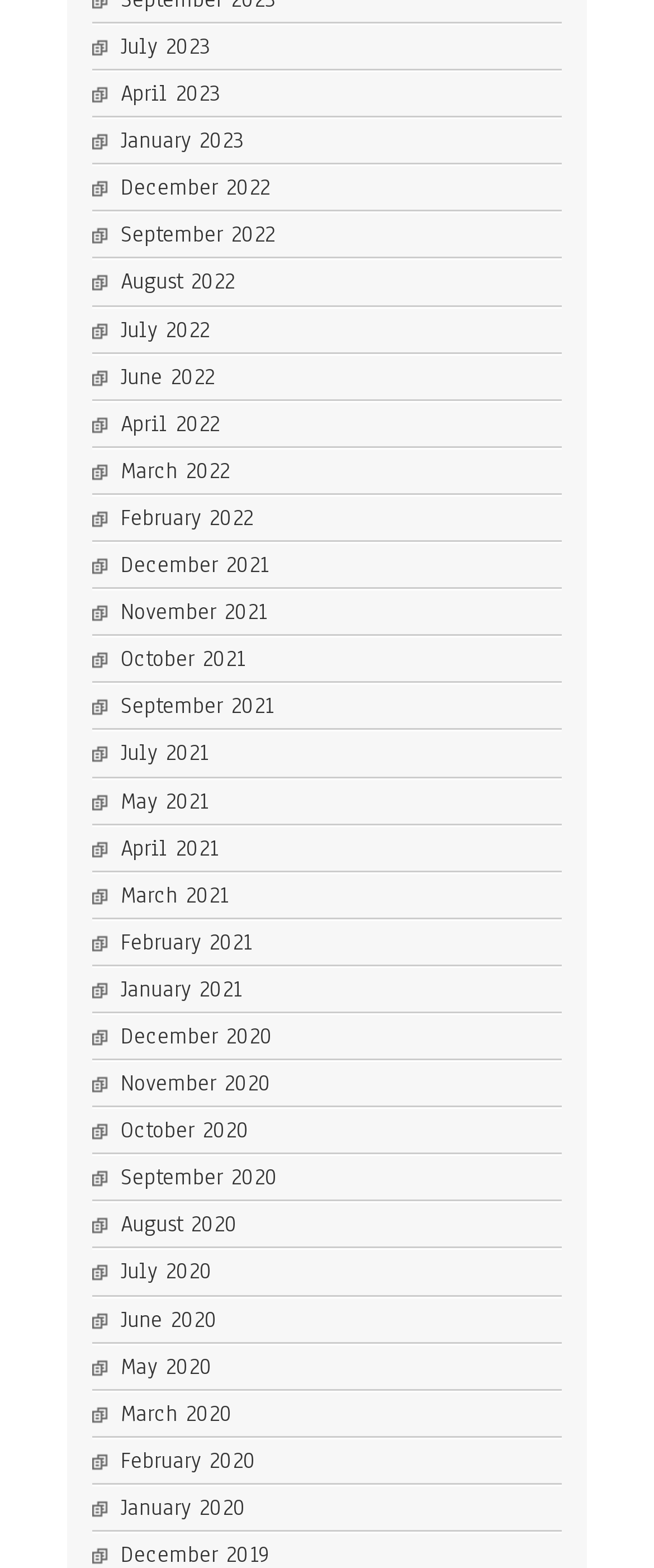Using the description "Blog", locate and provide the bounding box of the UI element.

None